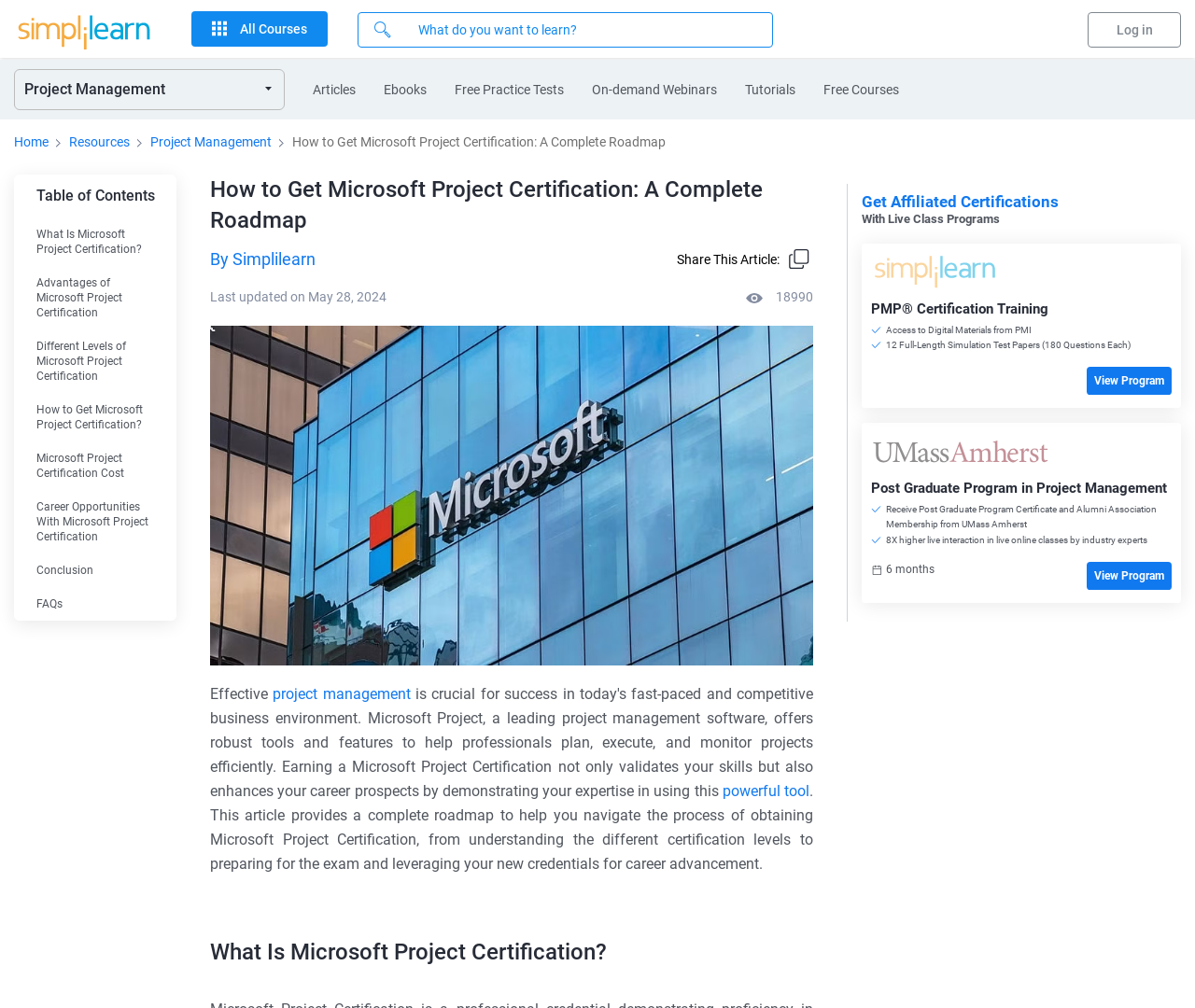Please locate the bounding box coordinates of the region I need to click to follow this instruction: "Get PMP Certification Training".

[0.909, 0.364, 0.98, 0.392]